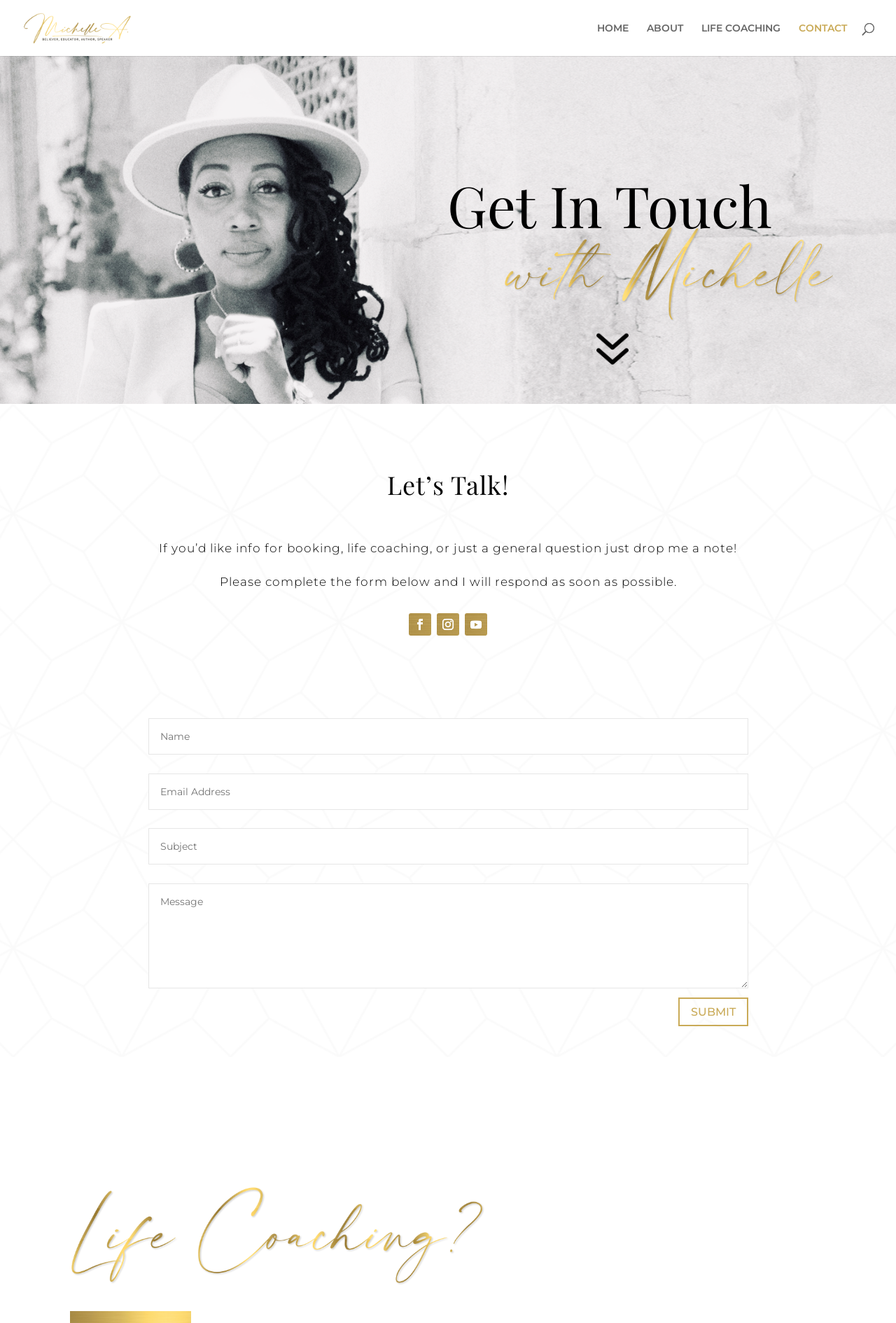What is the name of the person on this webpage?
Examine the webpage screenshot and provide an in-depth answer to the question.

The name 'Michelle A' is mentioned as a link at the top of the webpage, and it is also displayed as an image next to the link.